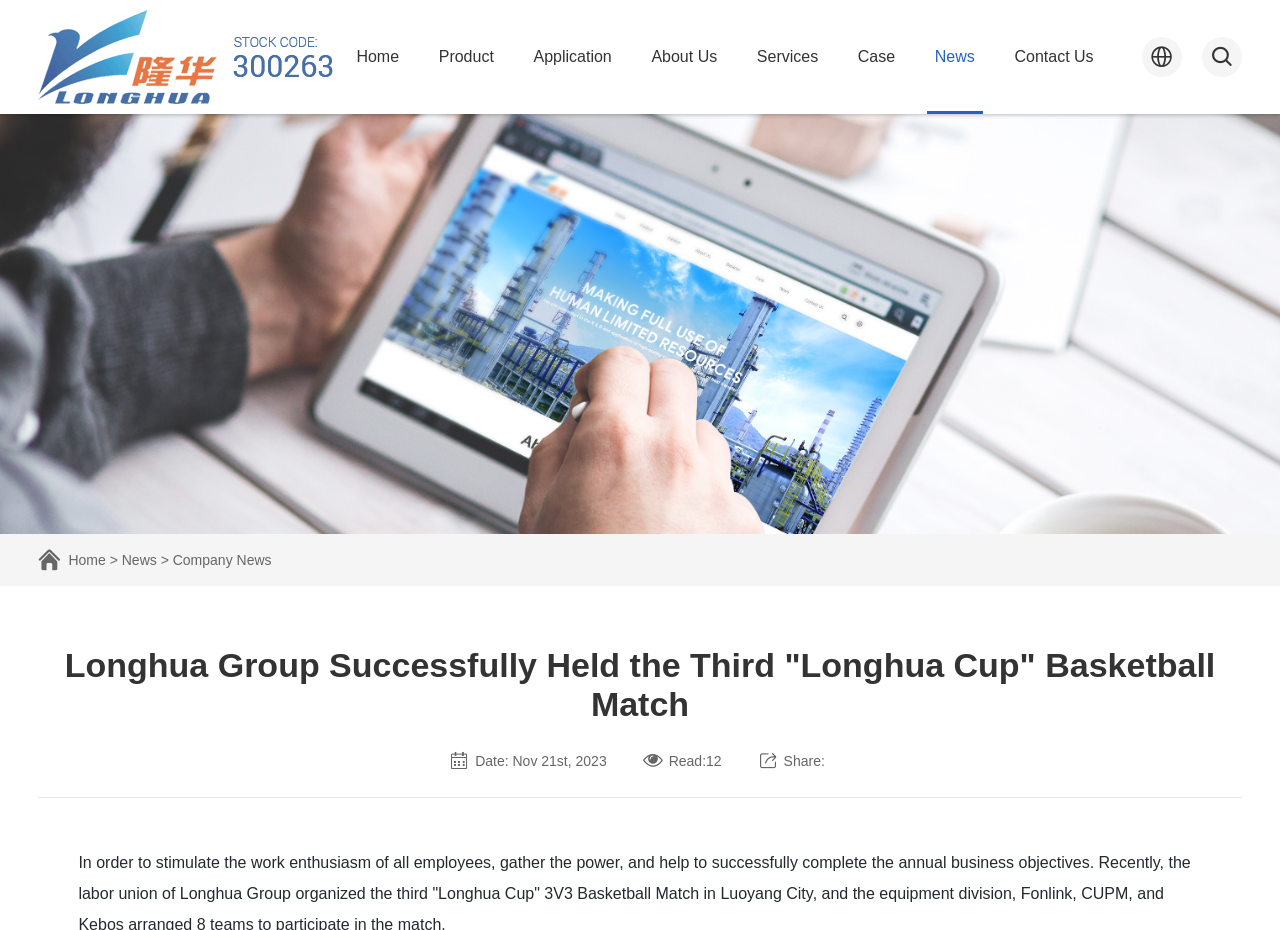Please find the bounding box coordinates of the element that must be clicked to perform the given instruction: "click Contact Us". The coordinates should be four float numbers from 0 to 1, i.e., [left, top, right, bottom].

[0.786, 0.0, 0.861, 0.123]